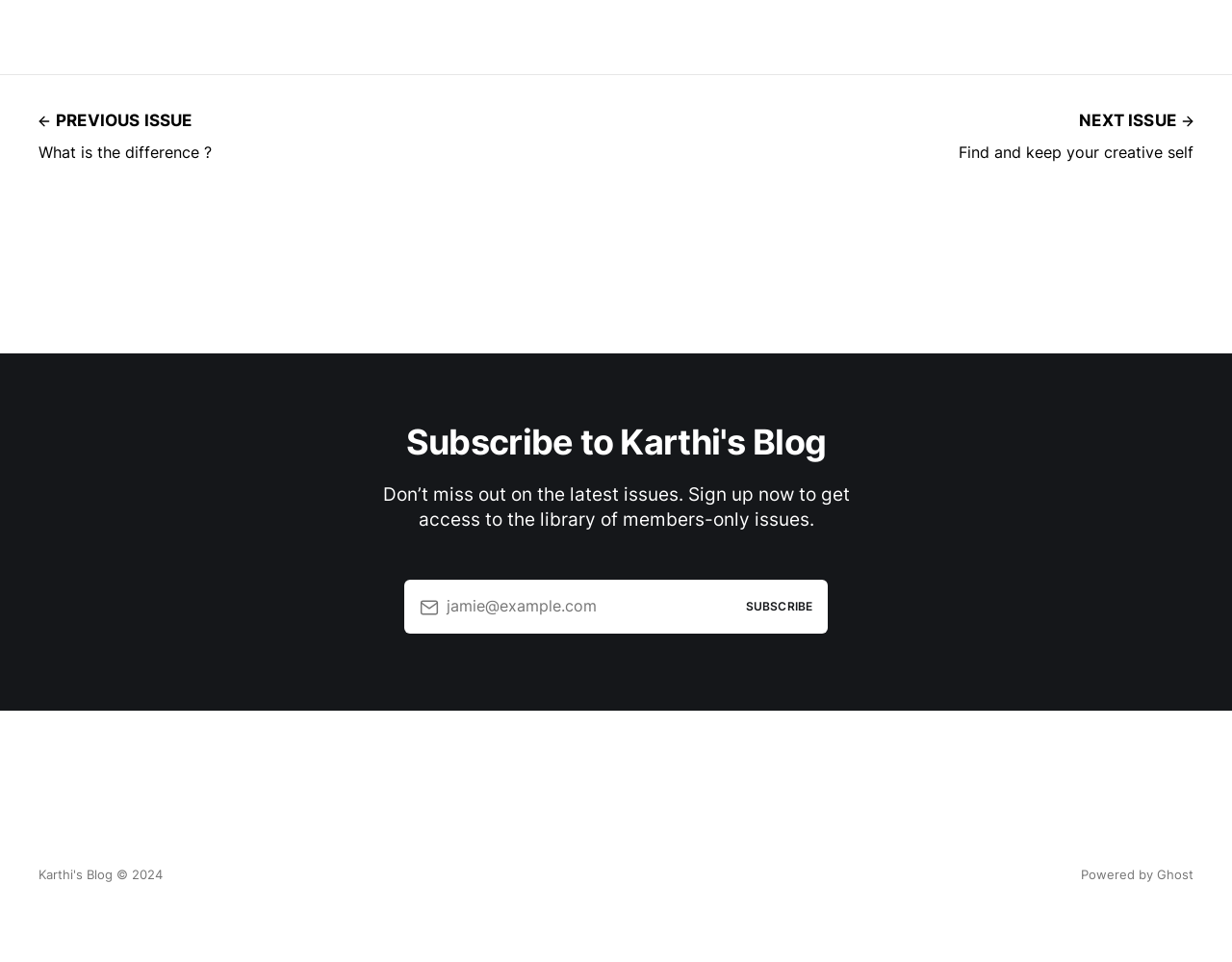Locate and provide the bounding box coordinates for the HTML element that matches this description: "Powered by Ghost".

[0.877, 0.901, 0.969, 0.917]